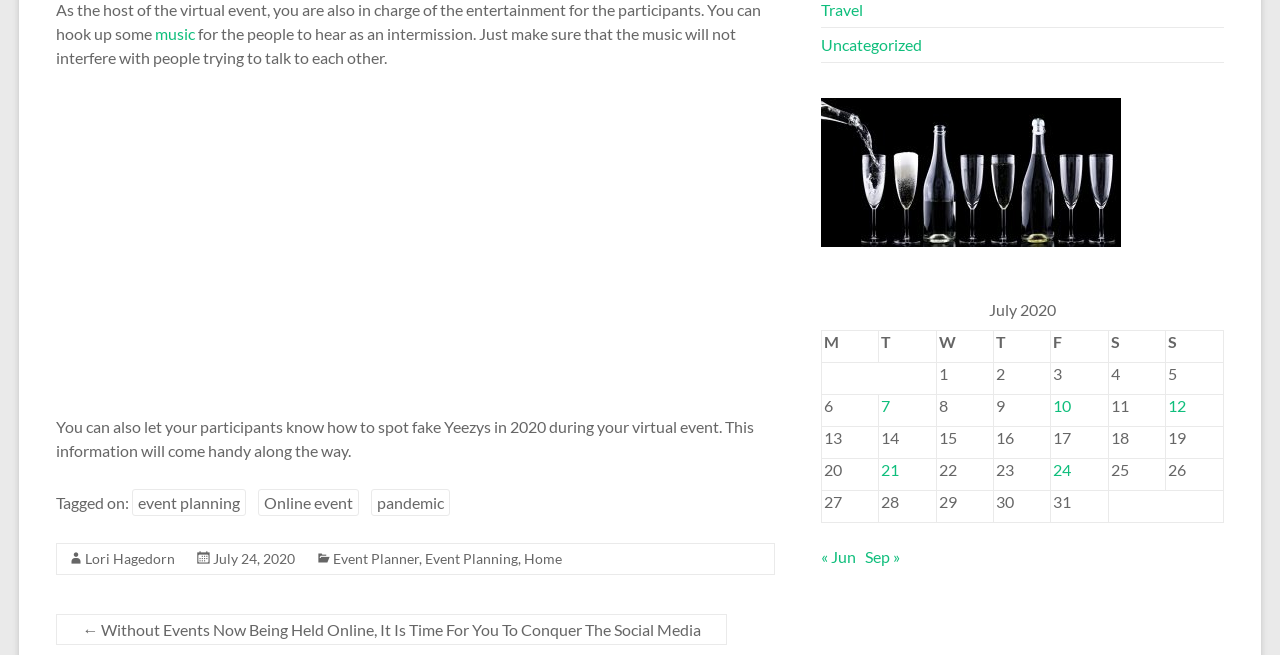Can you provide the bounding box coordinates for the element that should be clicked to implement the instruction: "click the link to event planning"?

[0.103, 0.746, 0.193, 0.787]